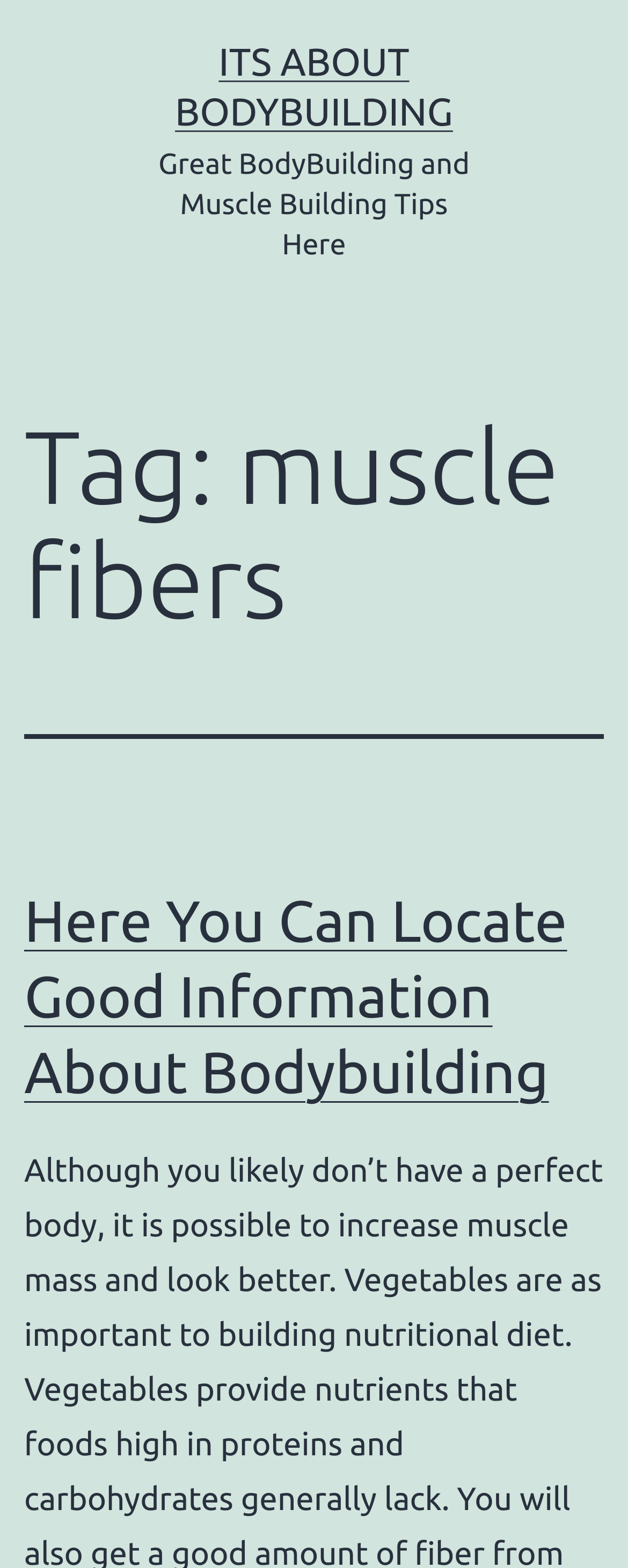Use one word or a short phrase to answer the question provided: 
What is the purpose of this webpage?

Provide information